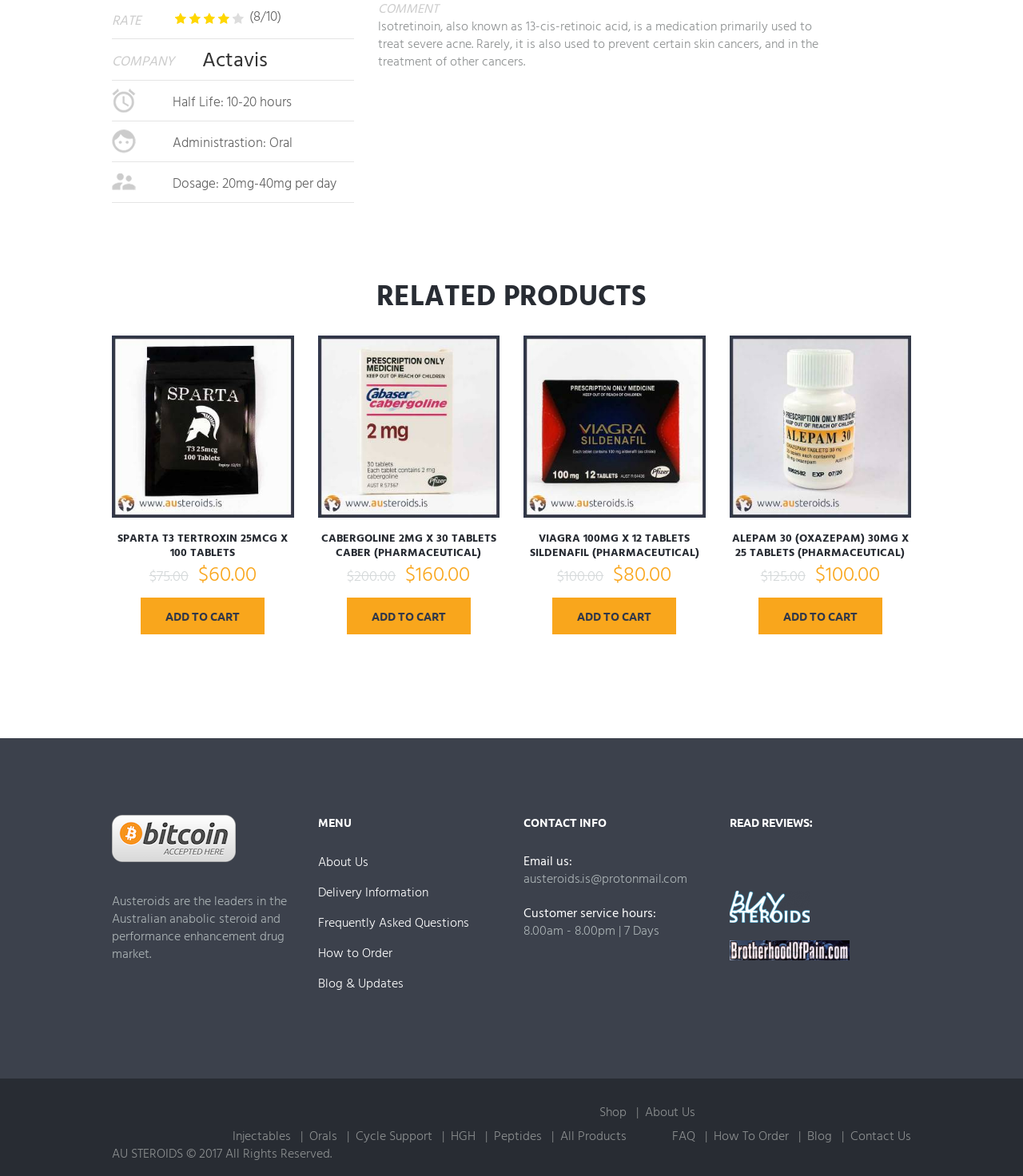Please identify the bounding box coordinates of the clickable area that will allow you to execute the instruction: "View product details of Sparta T3 Tertroxin 25mcg X 100 Tablets".

[0.109, 0.453, 0.287, 0.476]